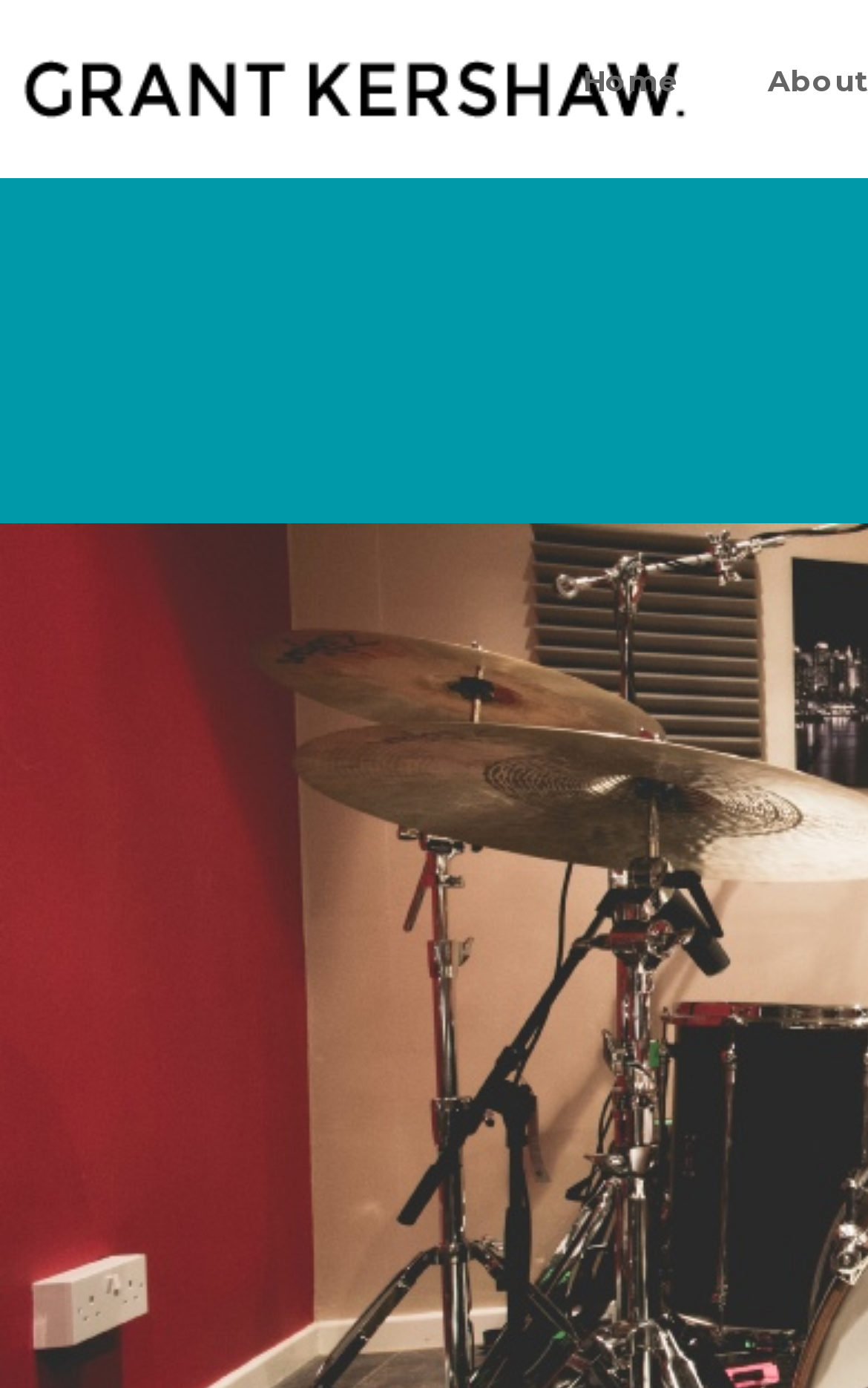Find and provide the bounding box coordinates for the UI element described with: "Disclaimer".

None